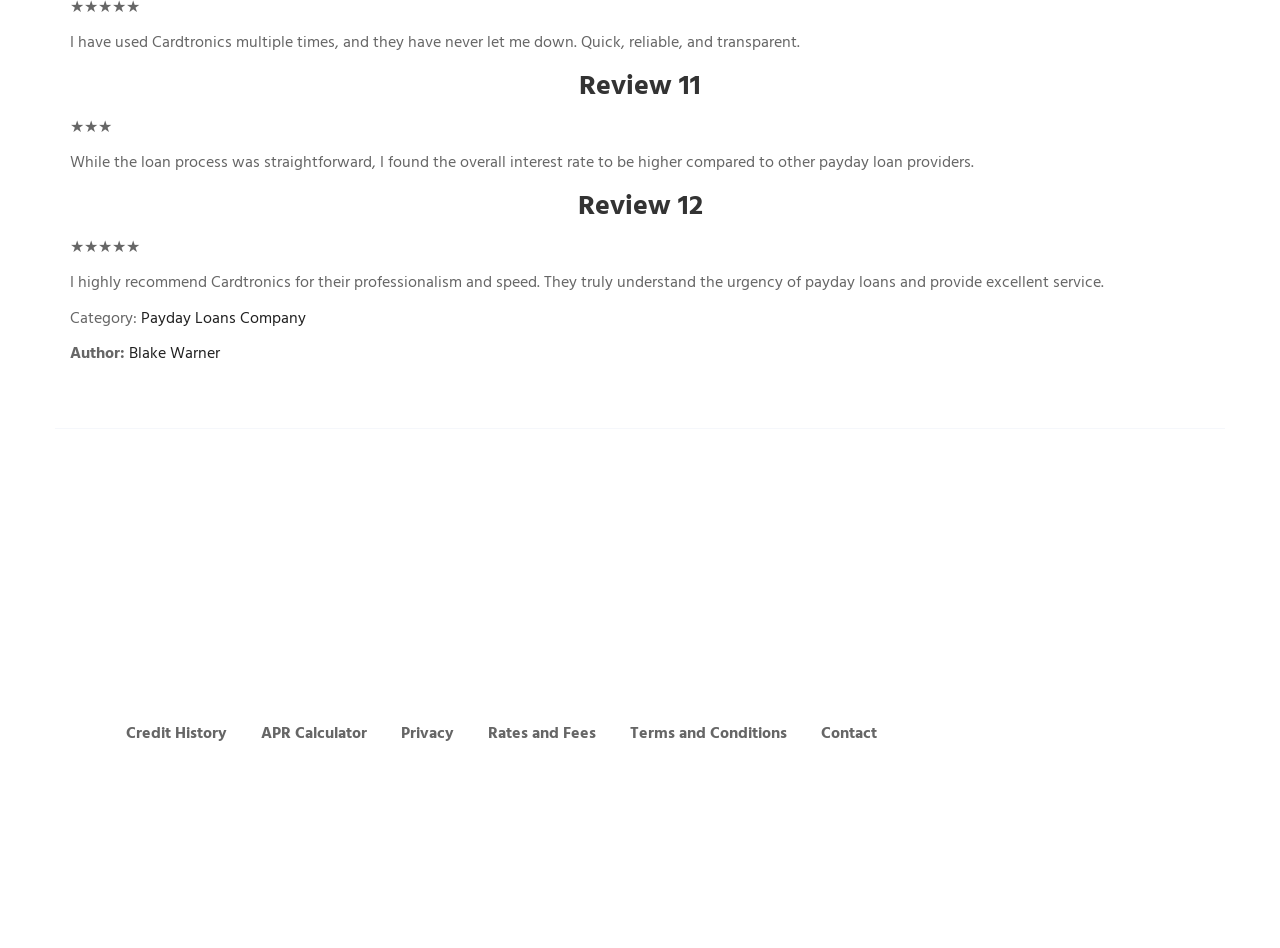What social media platforms are linked on the webpage?
Please describe in detail the information shown in the image to answer the question.

The social media platforms linked on the webpage can be found in the bottom section of the webpage, where there are links to Twitter, Youtube, and Pinterest, each accompanied by their respective icons.